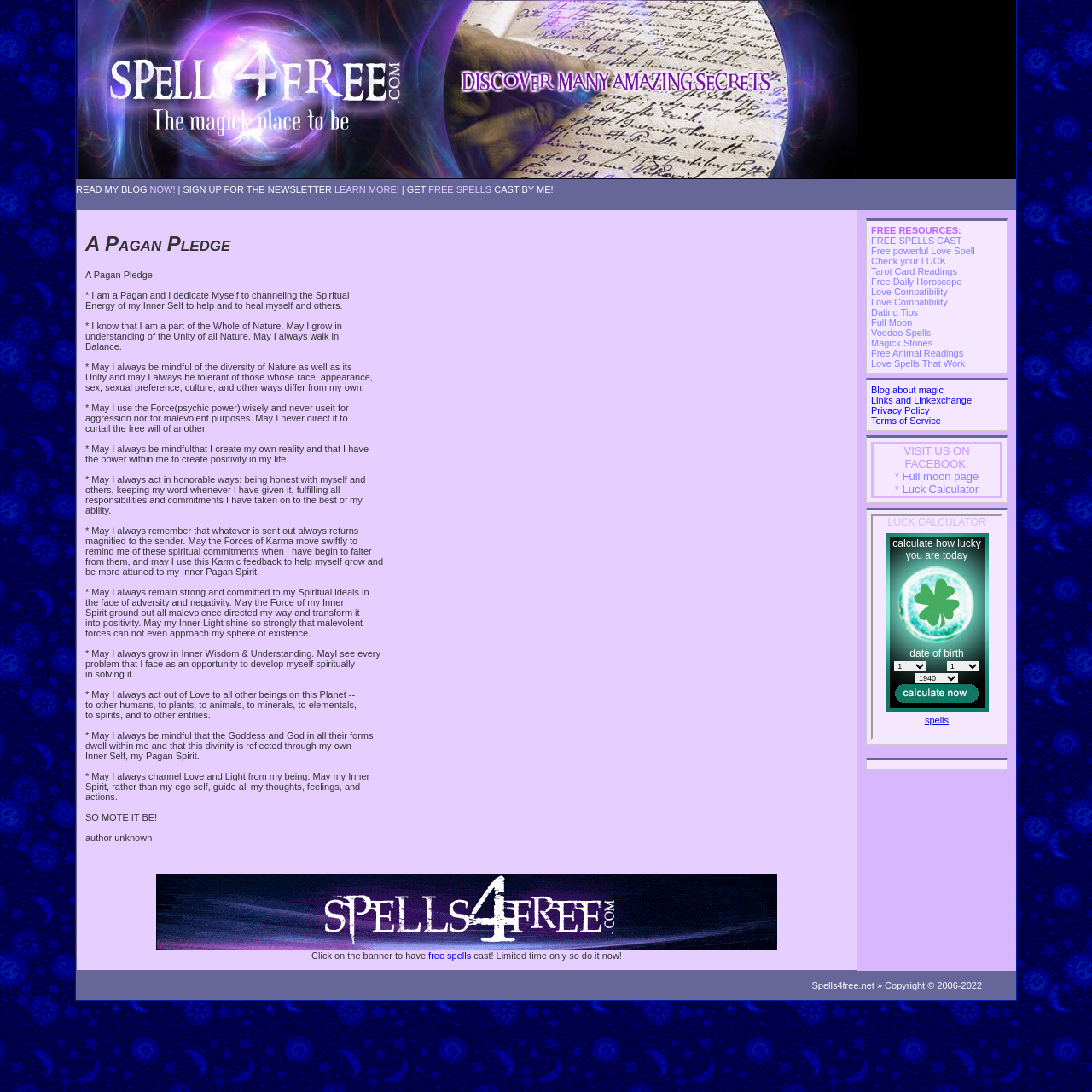Determine the main headline from the webpage and extract its text.

A Pagan Pledge